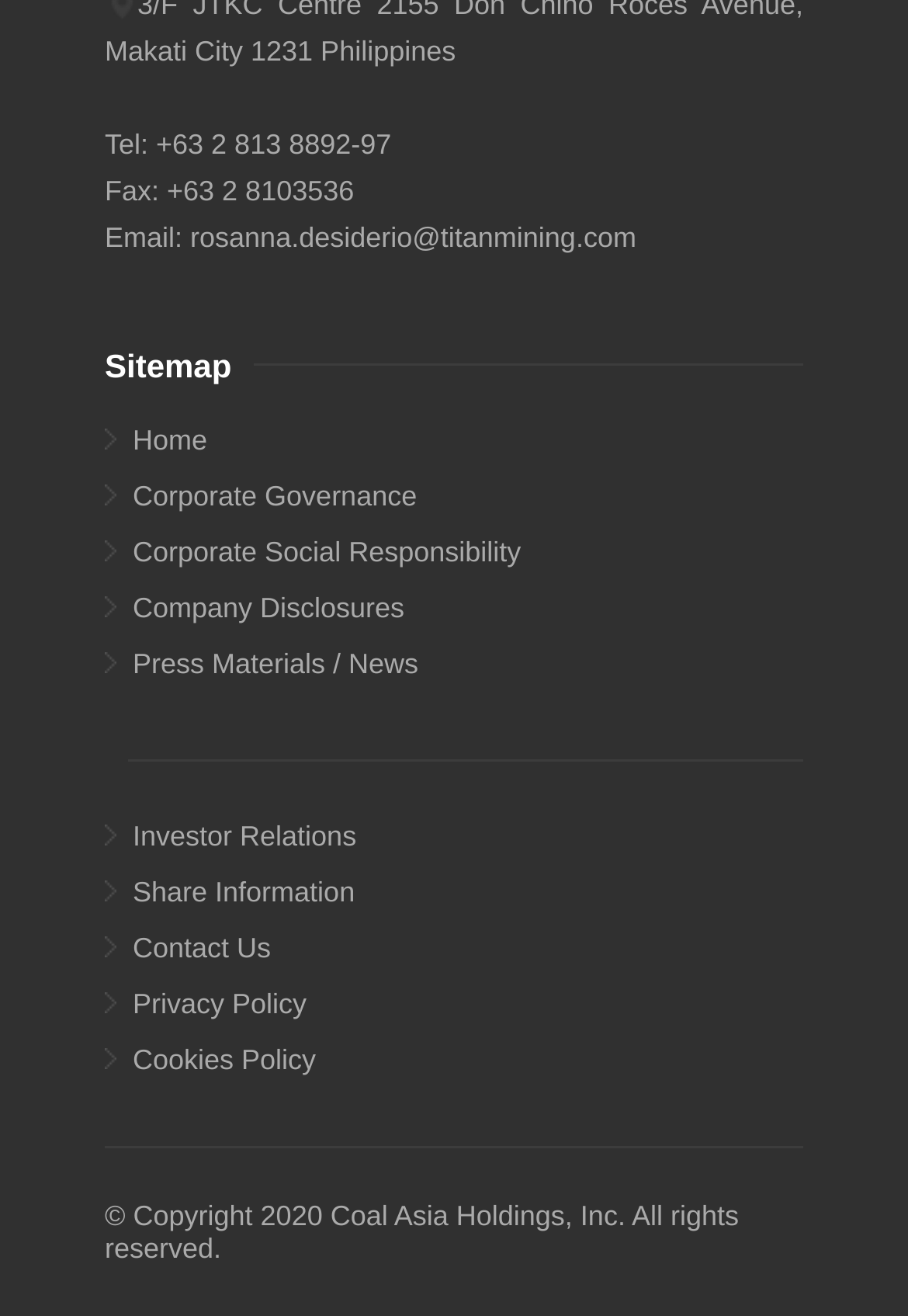Please specify the bounding box coordinates for the clickable region that will help you carry out the instruction: "Check Campus Safety Information and Resources".

None